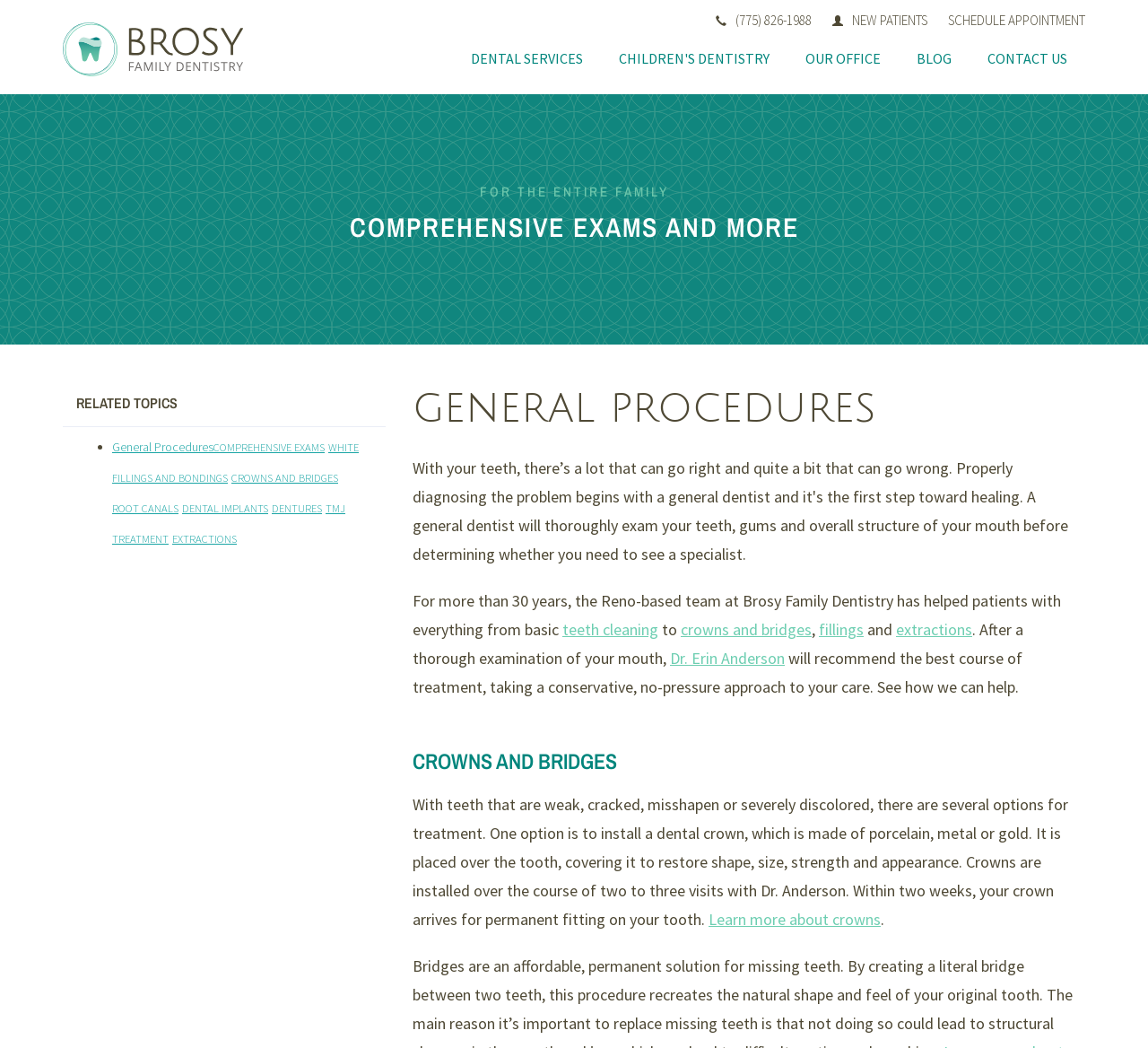Please answer the following query using a single word or phrase: 
What is the purpose of a dental crown?

To restore shape, size, strength and appearance